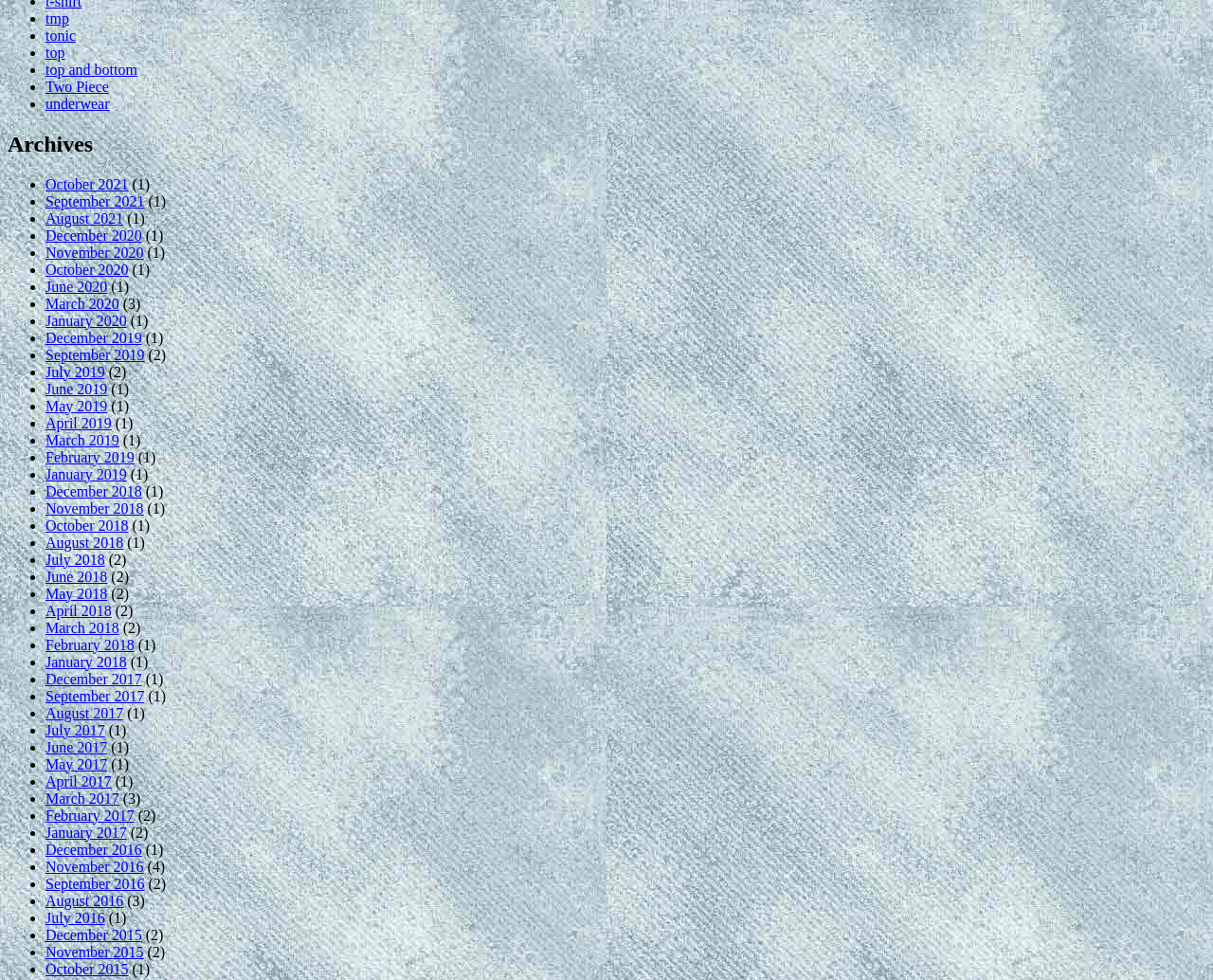Determine the bounding box coordinates for the clickable element to execute this instruction: "visit December 2018". Provide the coordinates as four float numbers between 0 and 1, i.e., [left, top, right, bottom].

[0.038, 0.493, 0.117, 0.509]